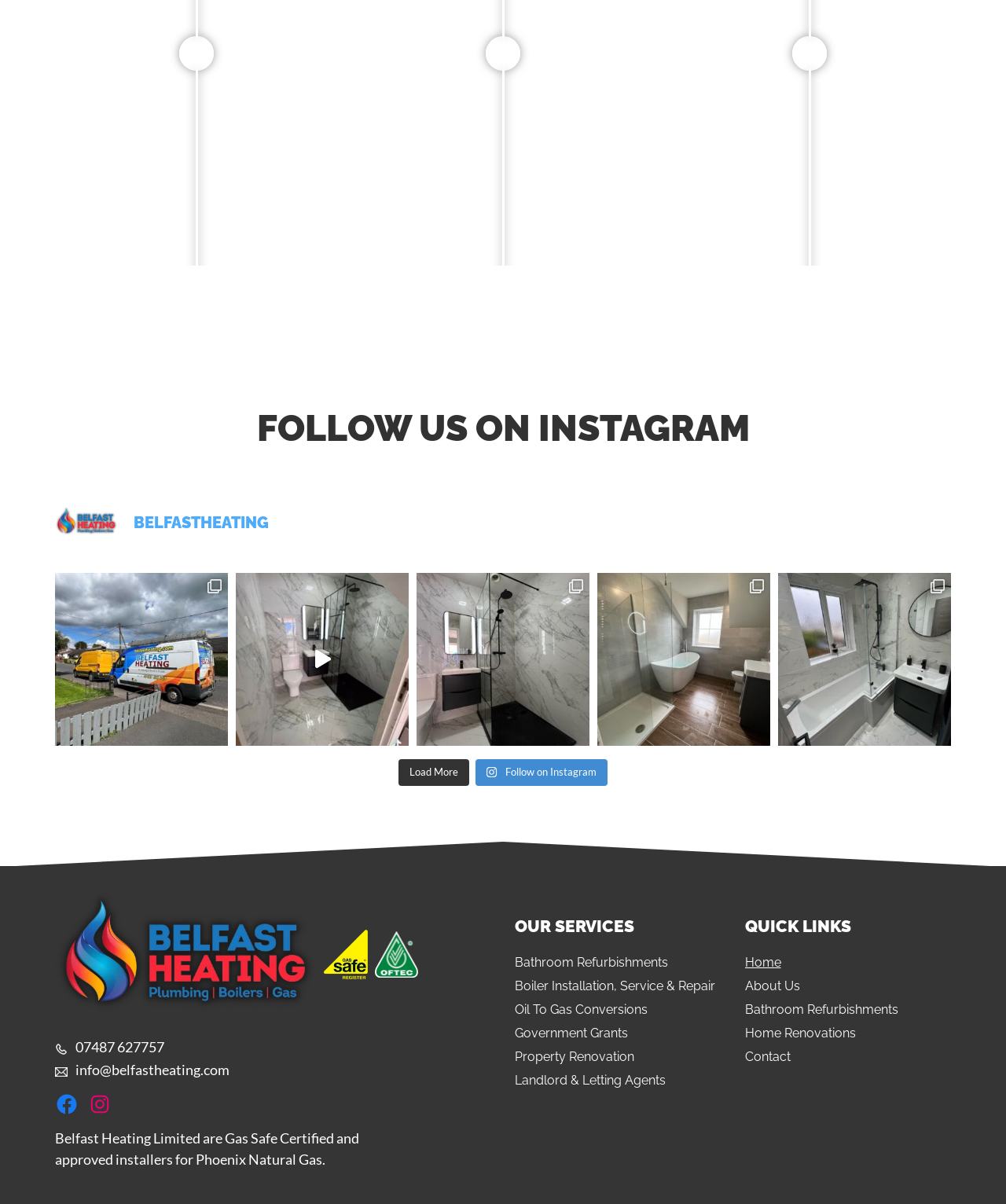Provide a single word or phrase answer to the question: 
What is the phone number?

07487 627757